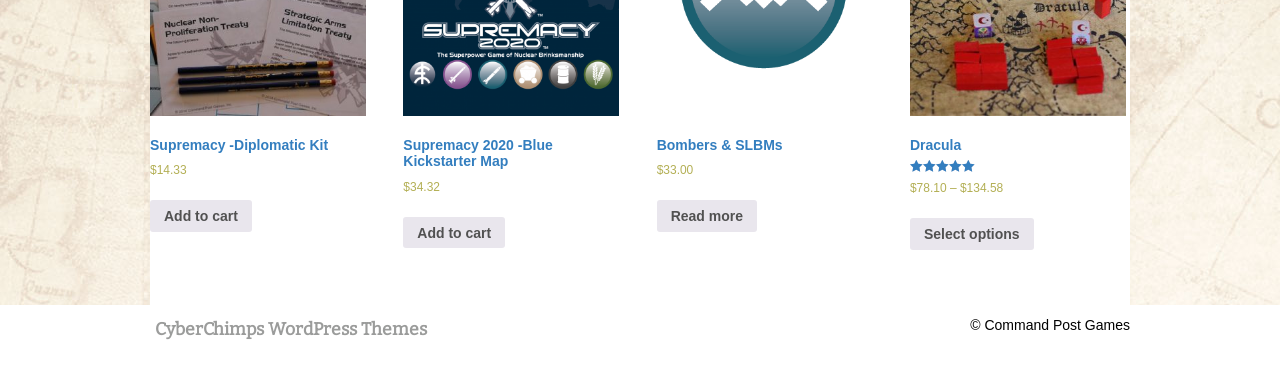What is the name of the theme provider?
Respond with a short answer, either a single word or a phrase, based on the image.

CyberChimps WordPress Themes